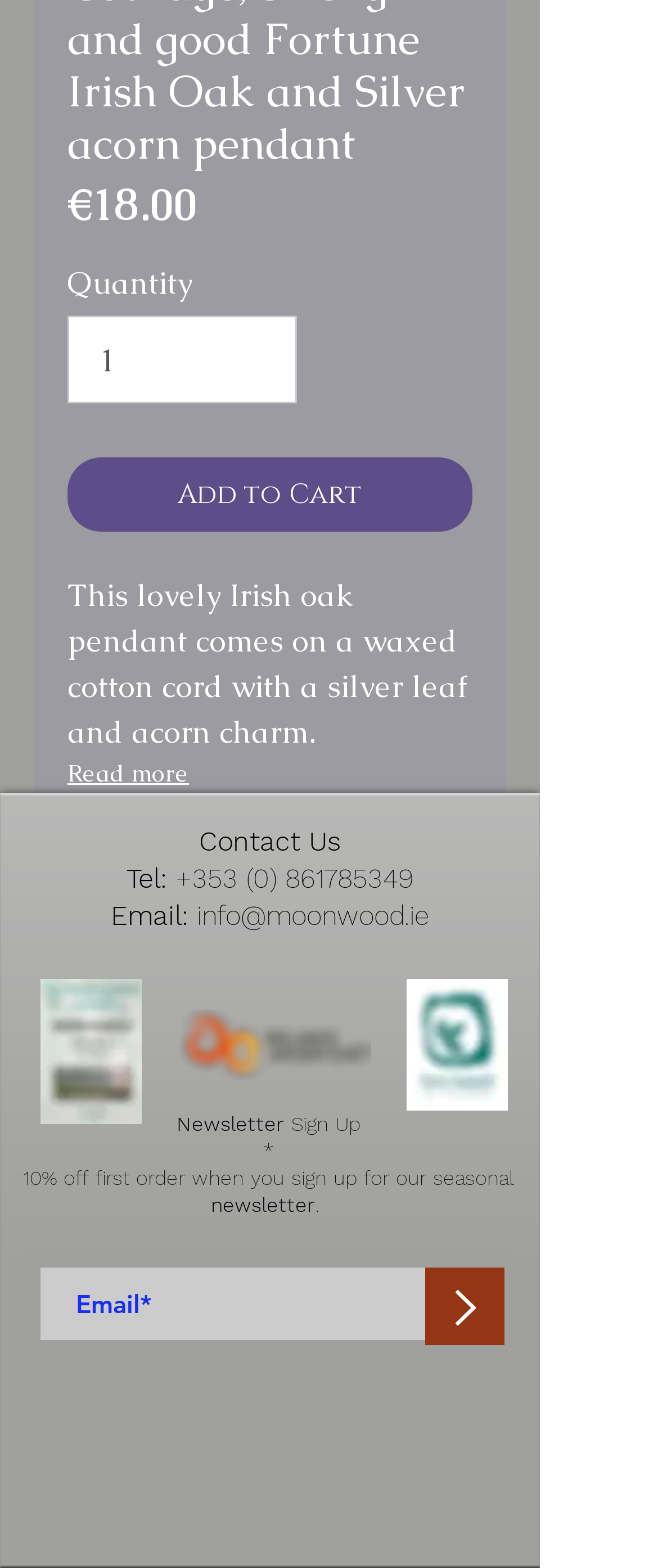Provide the bounding box coordinates of the UI element this sentence describes: "aria-label="LinkedIn"".

[0.492, 0.921, 0.582, 0.959]